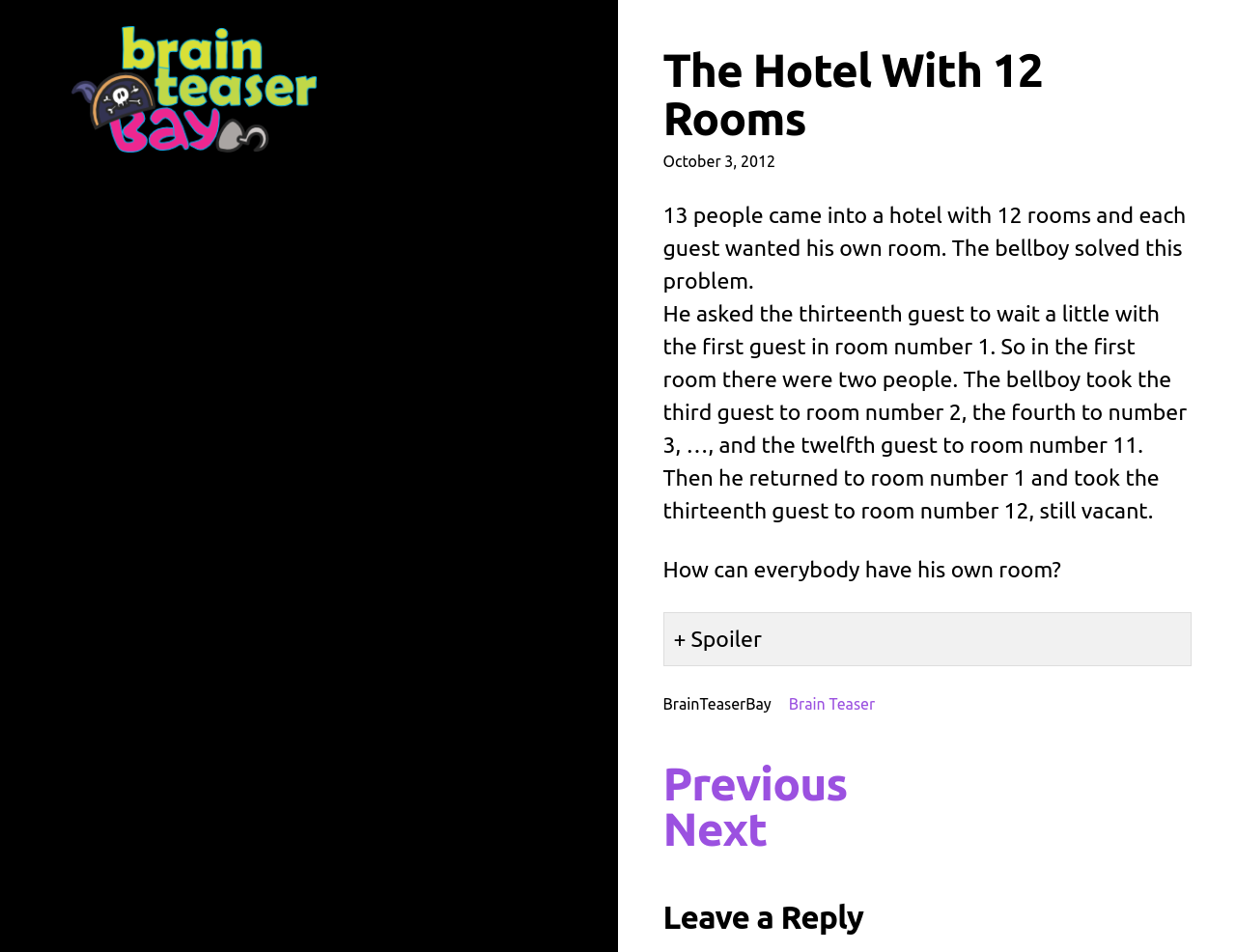Answer the question with a brief word or phrase:
How many rooms are there in the hotel?

12